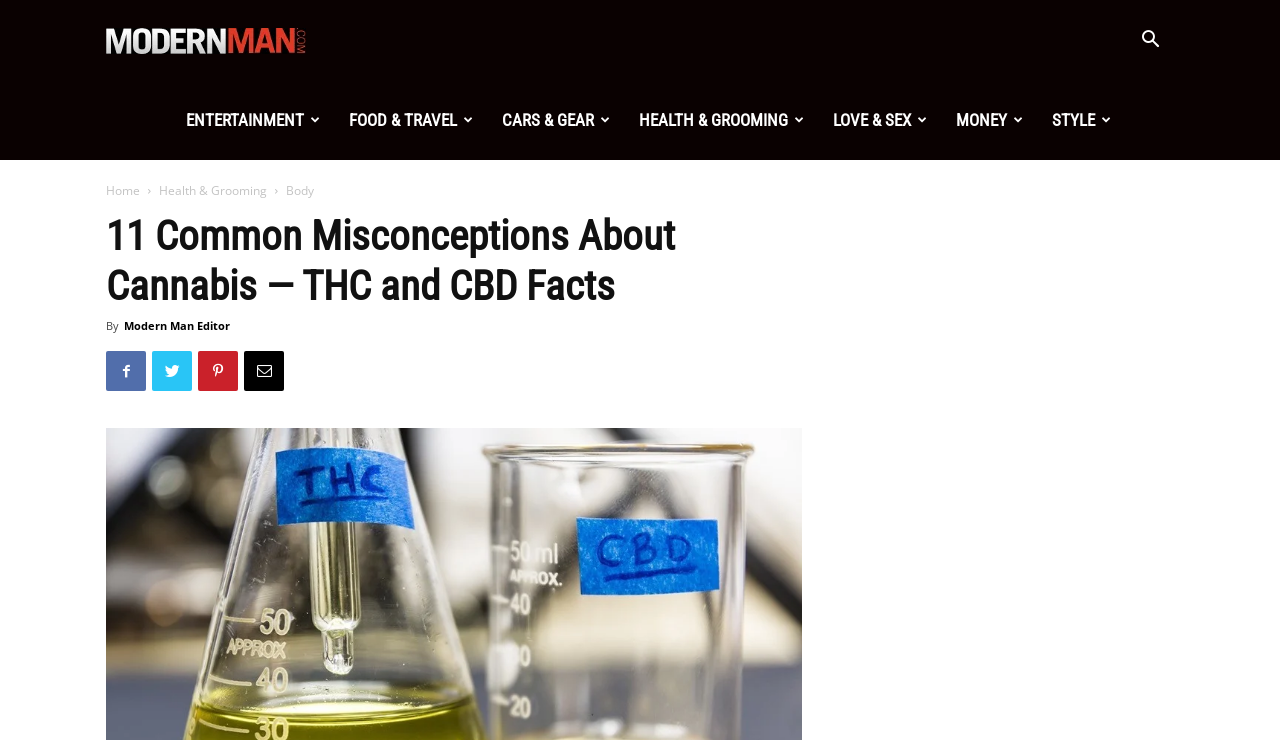Identify the bounding box of the UI component described as: "Health & Grooming".

[0.488, 0.108, 0.64, 0.216]